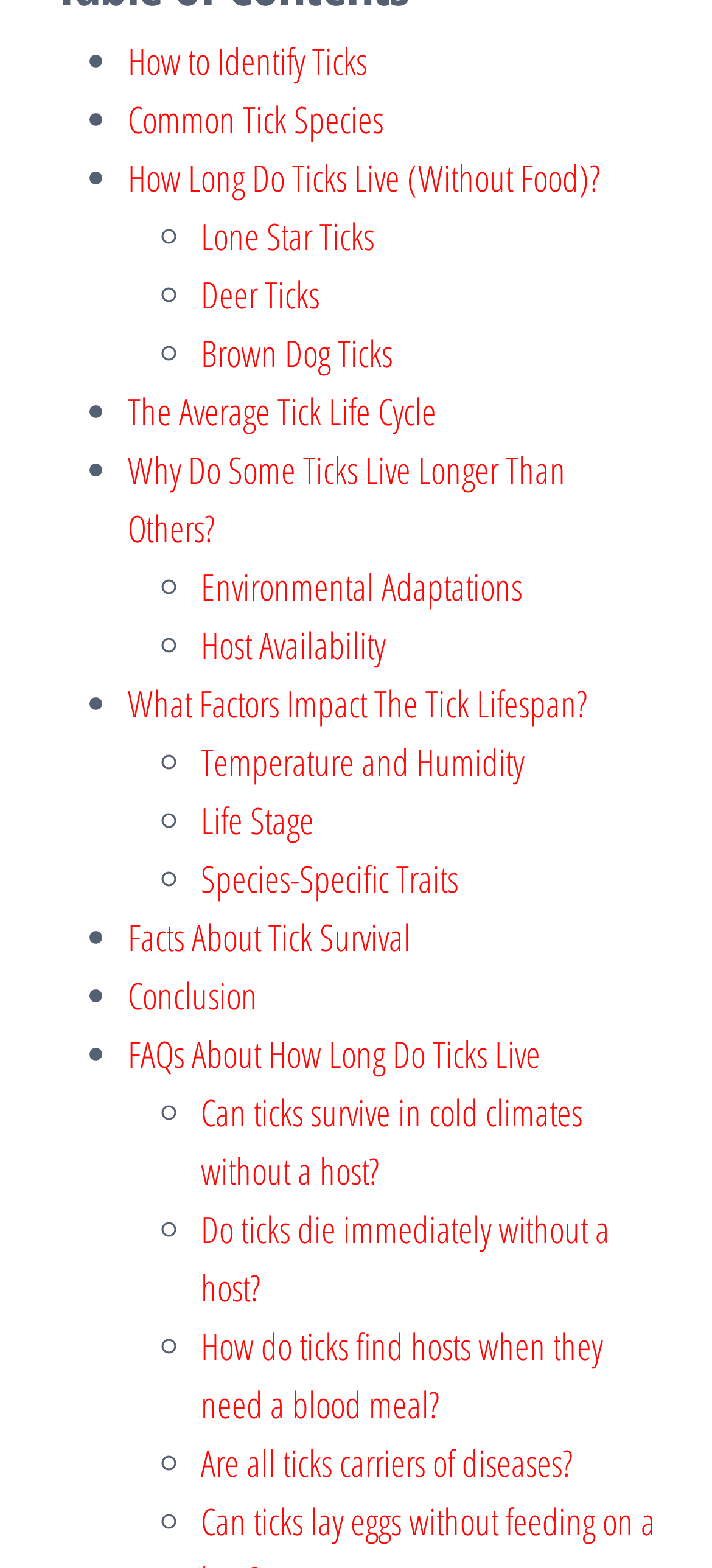Determine the bounding box coordinates for the element that should be clicked to follow this instruction: "Check 'FAQs About How Long Do Ticks Live'". The coordinates should be given as four float numbers between 0 and 1, in the format [left, top, right, bottom].

[0.179, 0.657, 0.759, 0.689]